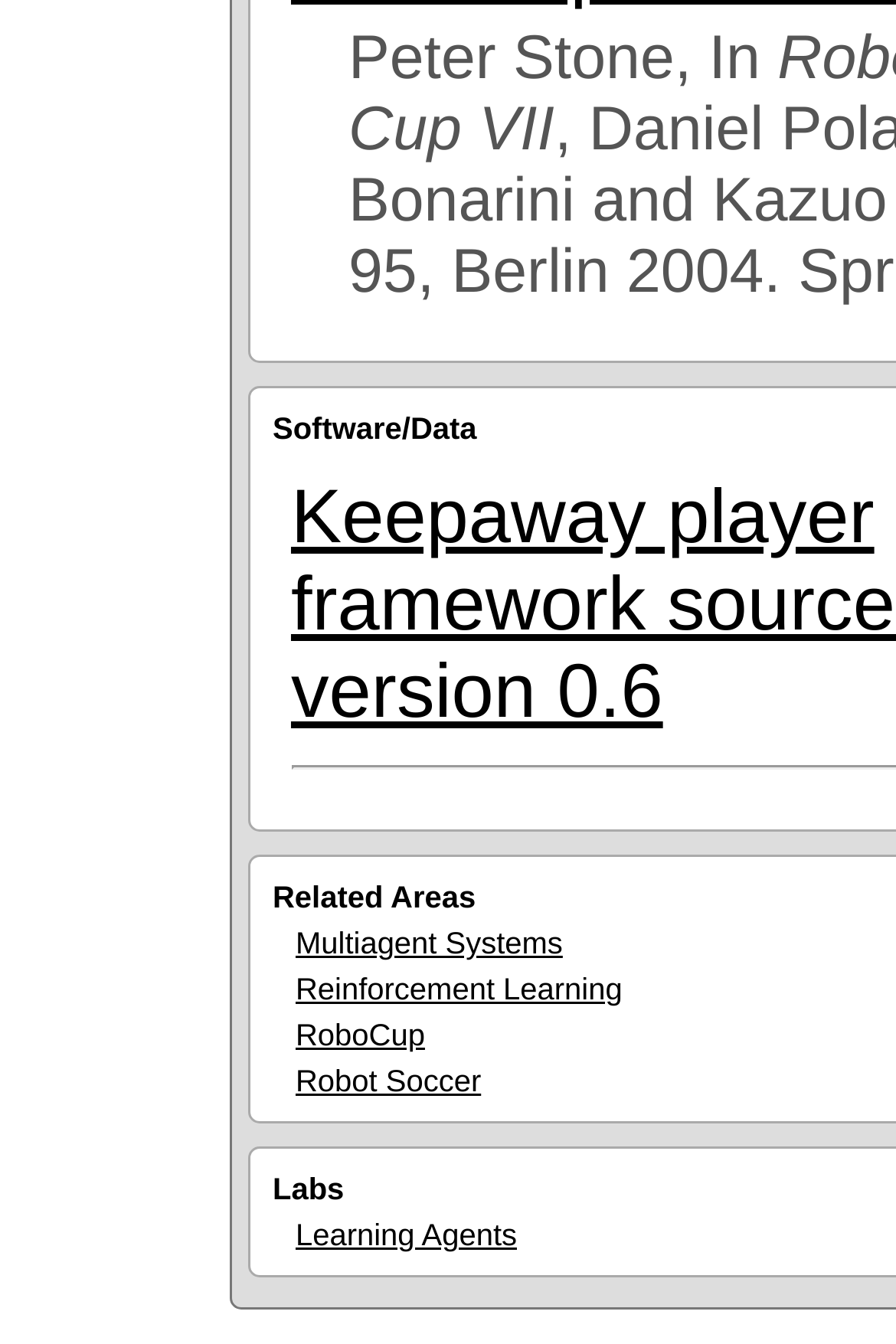Please specify the bounding box coordinates of the clickable region to carry out the following instruction: "visit Reinforcement Learning". The coordinates should be four float numbers between 0 and 1, in the format [left, top, right, bottom].

[0.33, 0.723, 0.695, 0.749]